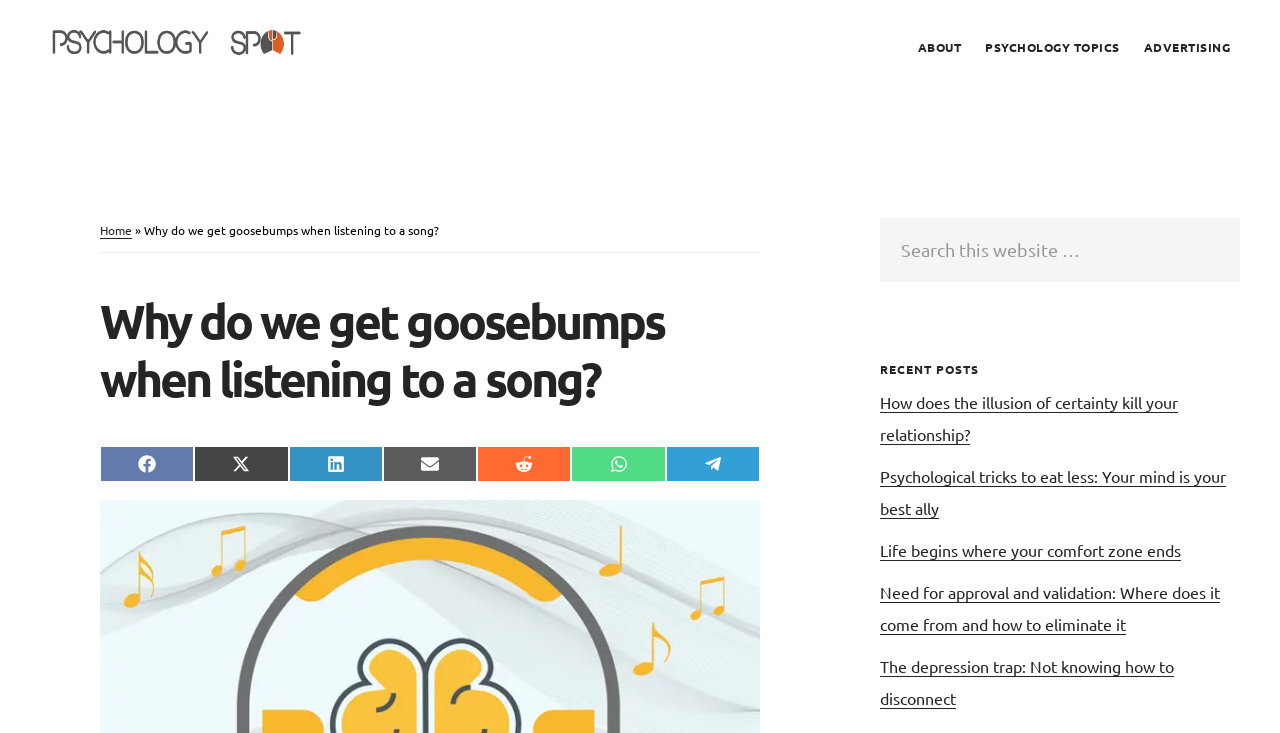Please provide the bounding box coordinates for the element that needs to be clicked to perform the instruction: "Check the table of contents". The coordinates must consist of four float numbers between 0 and 1, formatted as [left, top, right, bottom].

None